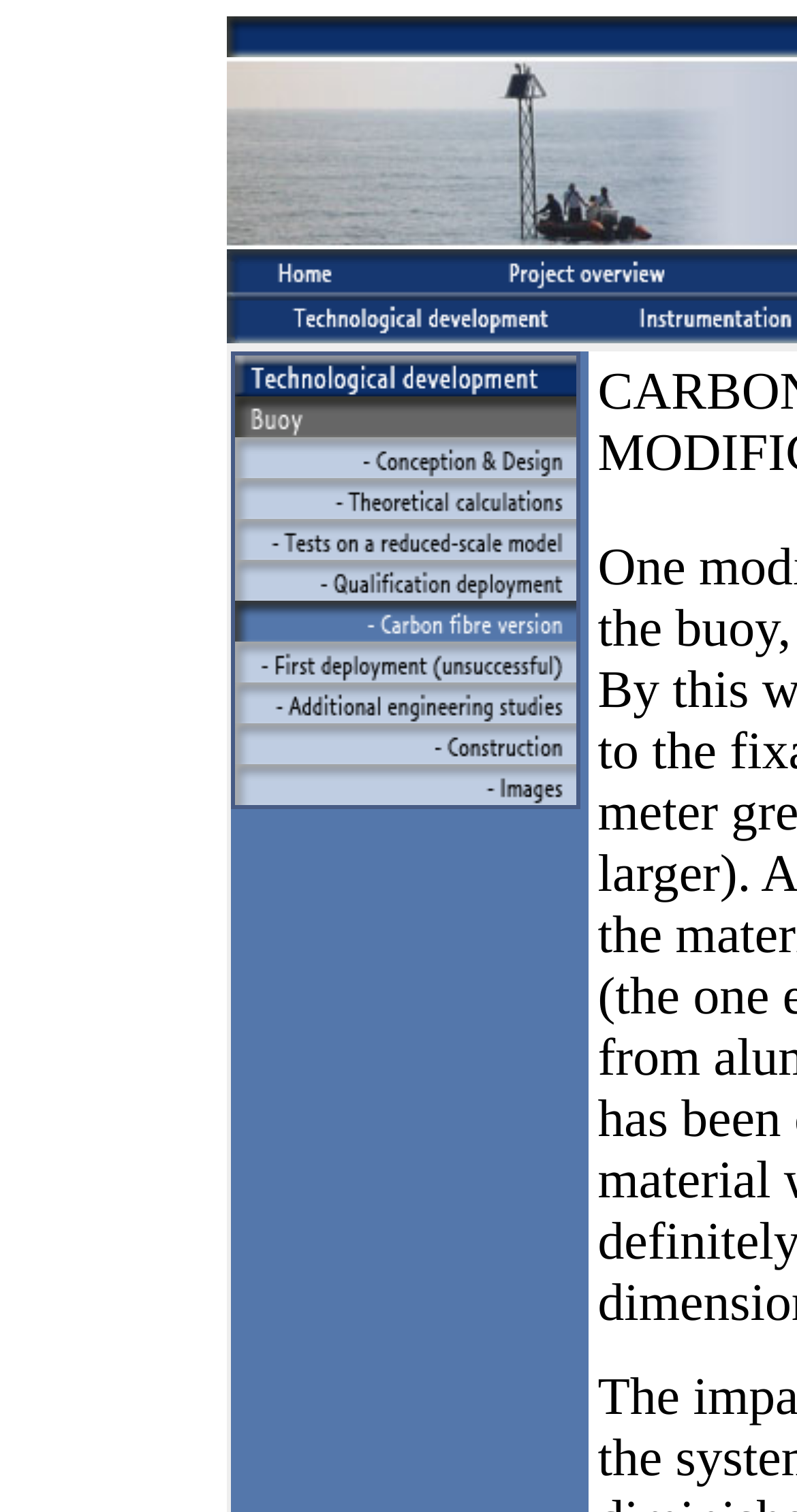Please reply to the following question using a single word or phrase: 
How many images are on the webpage?

15